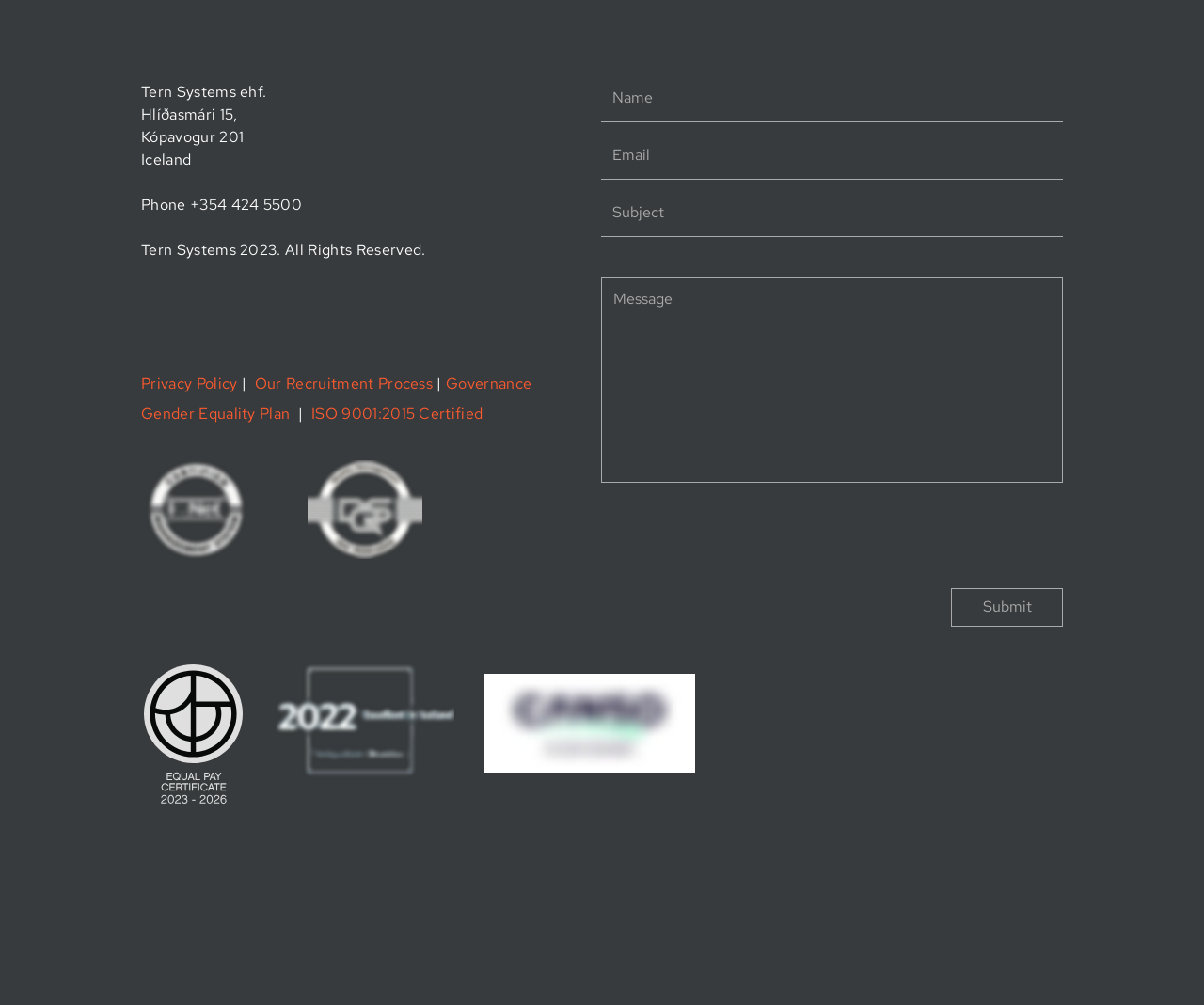Identify the bounding box coordinates for the UI element described as follows: "| ISO 9001:2015 Certified". Ensure the coordinates are four float numbers between 0 and 1, formatted as [left, top, right, bottom].

[0.241, 0.403, 0.401, 0.42]